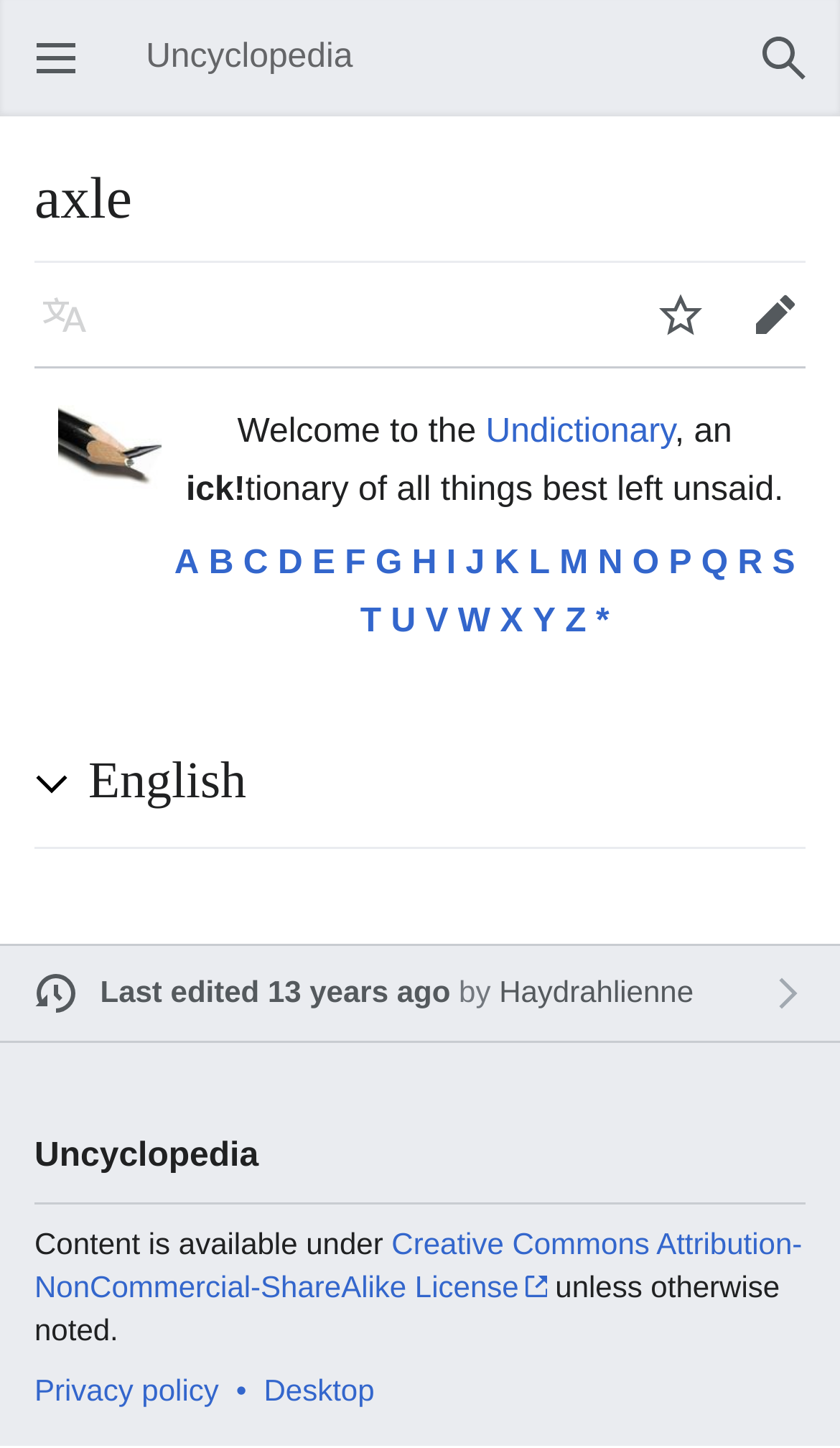Provide the bounding box coordinates for the UI element described in this sentence: "M". The coordinates should be four float values between 0 and 1, i.e., [left, top, right, bottom].

[0.666, 0.377, 0.7, 0.402]